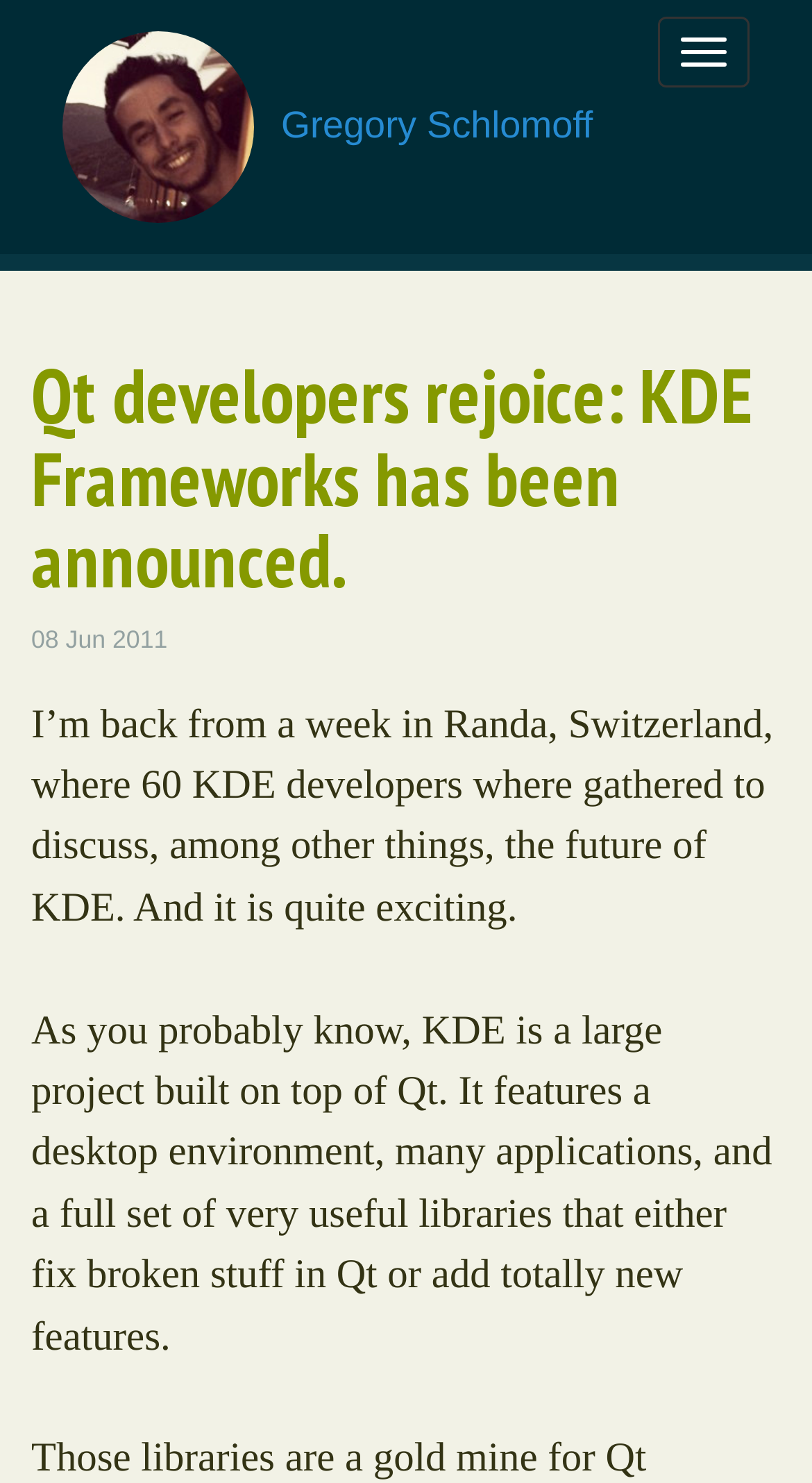When was this article published?
Give a single word or phrase answer based on the content of the image.

08 Jun 2011